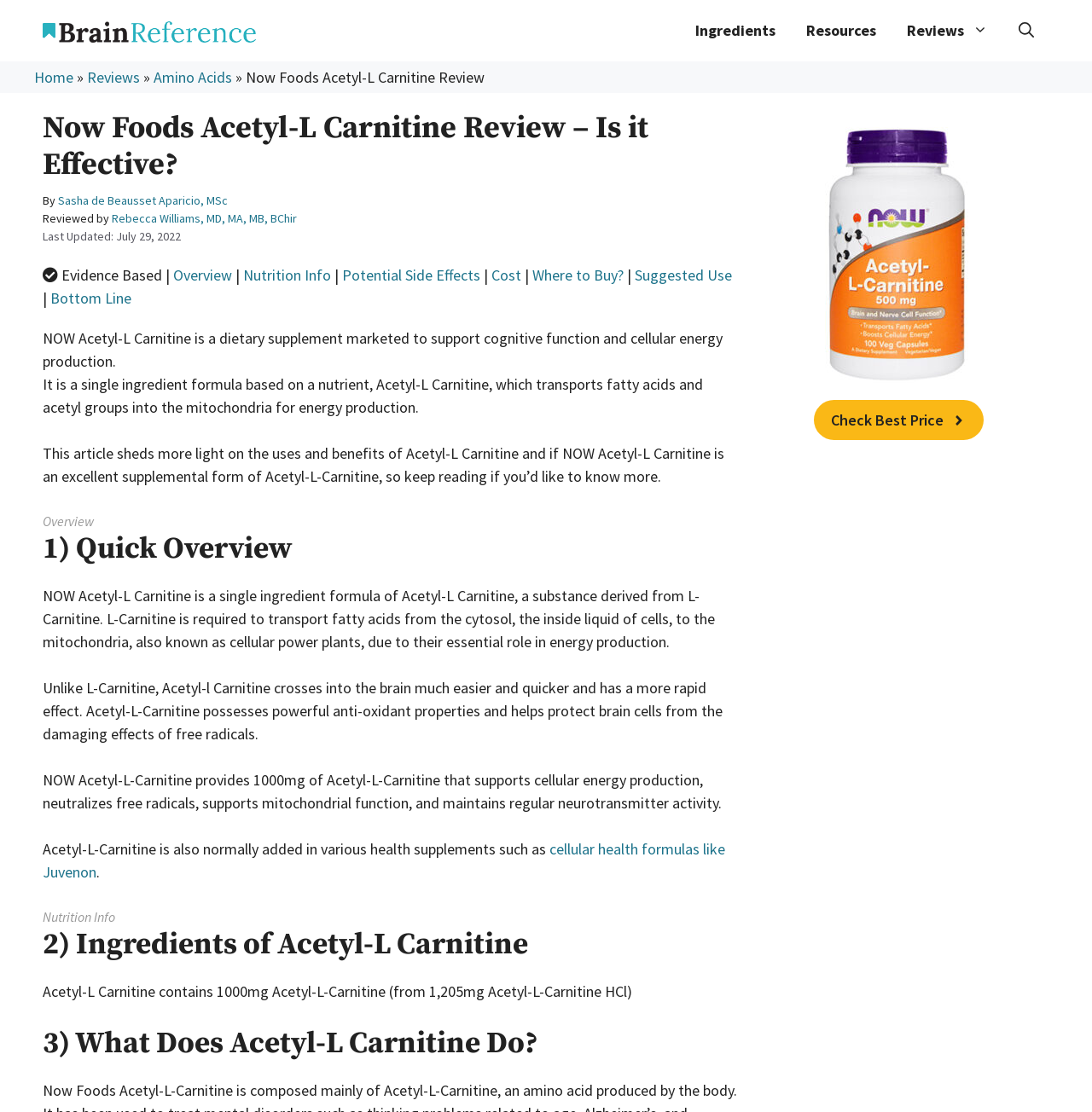Create an in-depth description of the webpage, covering main sections.

This webpage is a review of Now Foods Acetyl-L Carnitine, a dietary supplement. At the top of the page, there is a banner with a link to the website "Brain Reference" and a navigation menu with links to "Ingredients", "Resources", and "Reviews". Below the banner, there are links to "Home", "Reviews", "Amino Acids", and the title of the review "Now Foods Acetyl-L Carnitine Review".

The main content of the review is divided into sections, including "Overview", "Nutrition Info", "What Does Acetyl-L Carnitine Do?", and others. The "Overview" section provides a brief introduction to the supplement, stating that it is a single ingredient formula based on Acetyl-L Carnitine, which supports cognitive function and cellular energy production.

The review also includes a section on the benefits of Acetyl-L Carnitine, which crosses into the brain more easily and quickly than L-Carnitine and has powerful anti-oxidant properties. Additionally, the review provides information on the nutrition facts of the supplement, including the amount of Acetyl-L Carnitine per serving.

On the right side of the page, there is a link to "Check Best Price" and an image of the supplement bottle. At the bottom of the page, there are links to other sections of the review, including "Potential Side Effects", "Cost", and "Where to Buy?". Overall, the webpage provides a detailed review of Now Foods Acetyl-L Carnitine, including its benefits, nutrition facts, and potential side effects.